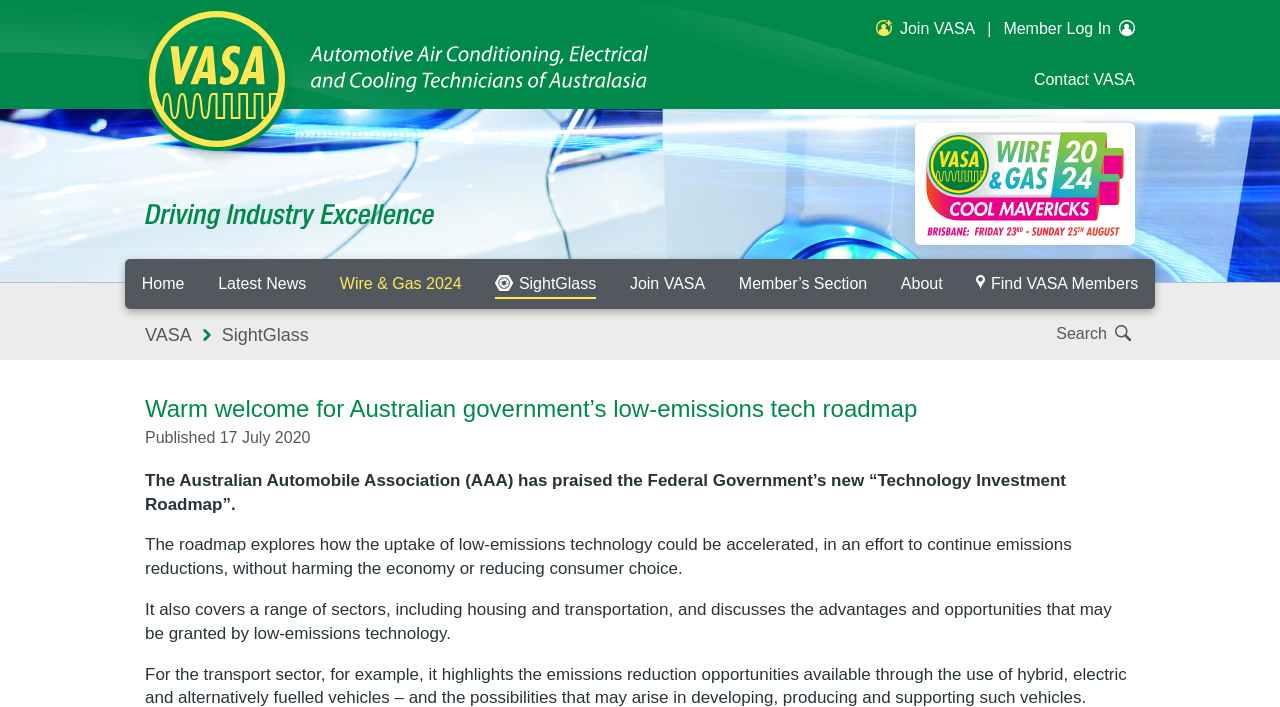Can you extract the primary headline text from the webpage?

Warm welcome for Australian government’s low-emissions tech roadmap